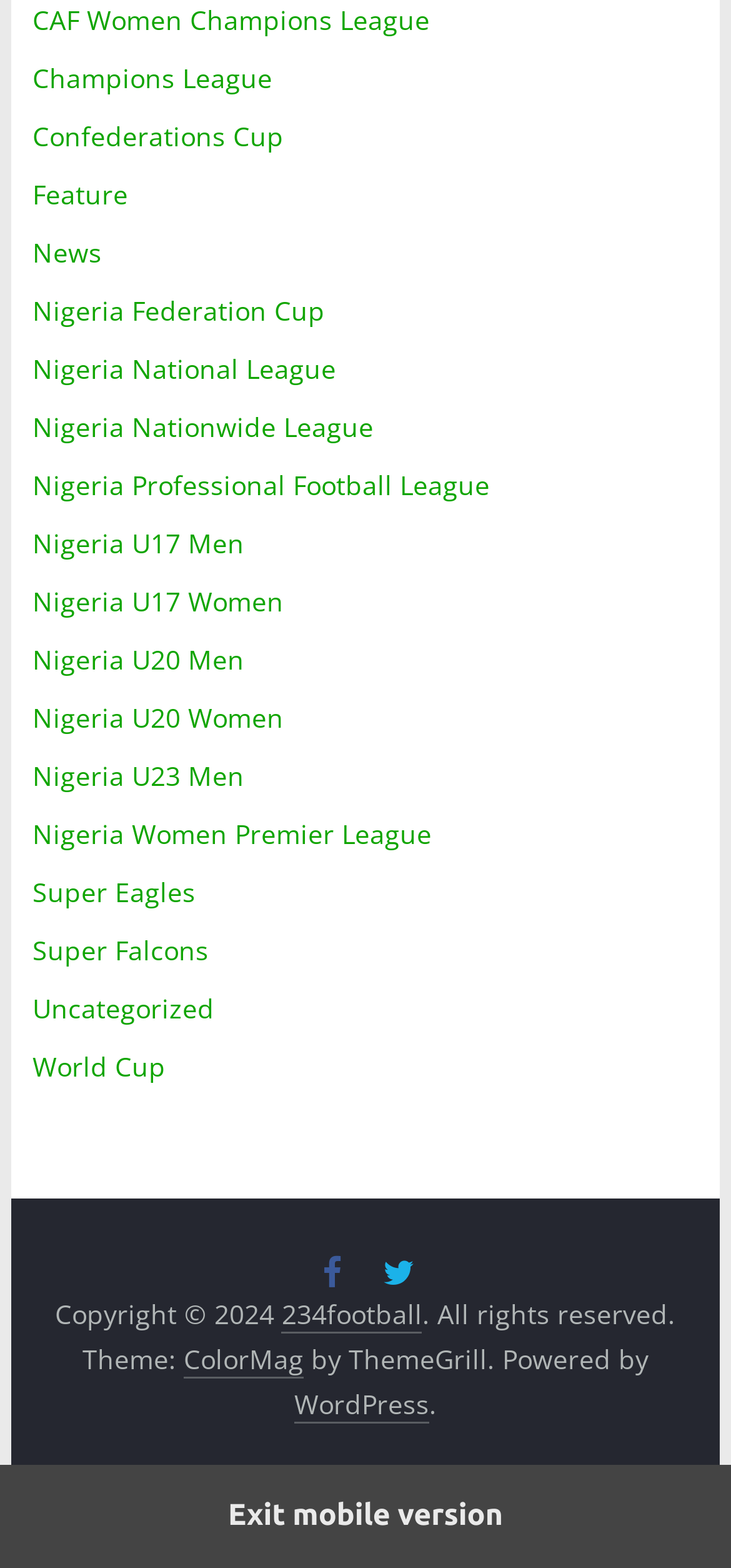Please specify the bounding box coordinates of the element that should be clicked to execute the given instruction: 'Check WordPress'. Ensure the coordinates are four float numbers between 0 and 1, expressed as [left, top, right, bottom].

[0.403, 0.884, 0.587, 0.908]